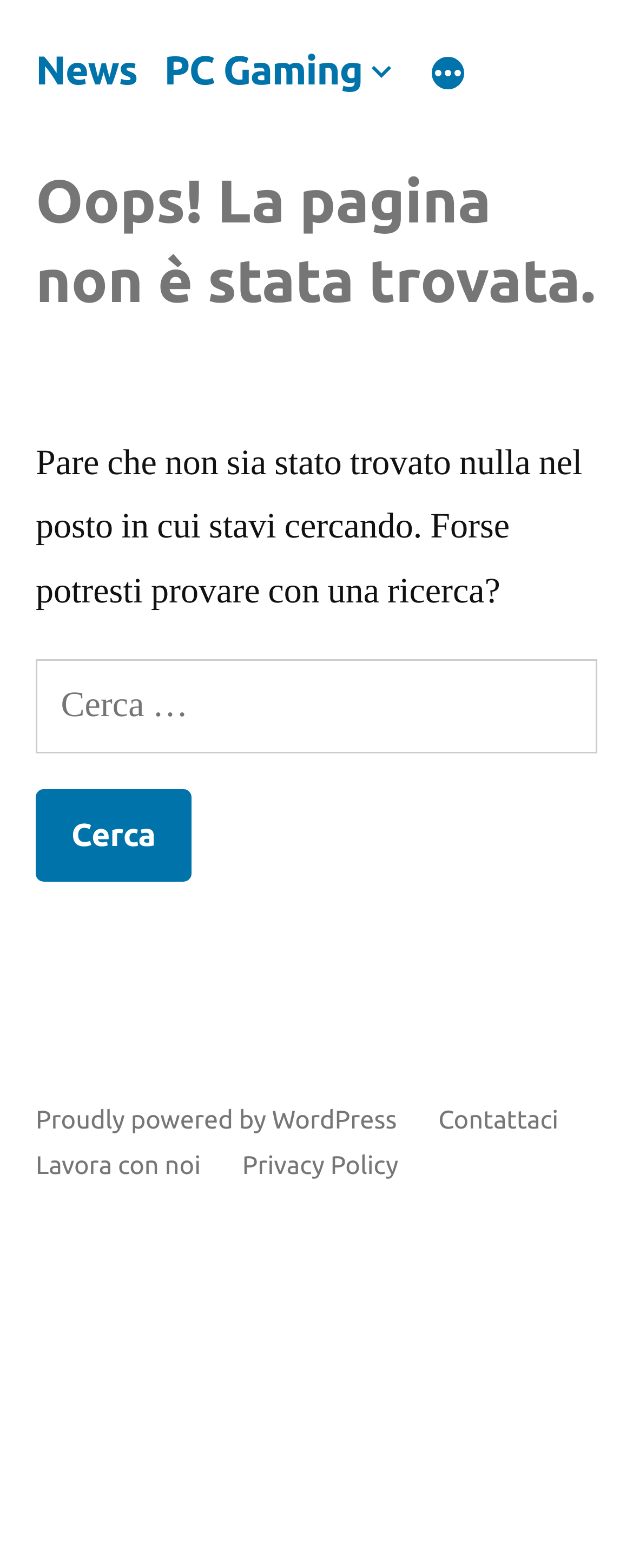What is the purpose of the search box?
Please provide a comprehensive answer based on the visual information in the image.

The purpose of the search box is to search for something because it has a label 'Ricerca per:' which means 'Search for:' and a button 'Cerca' which means 'Search'.